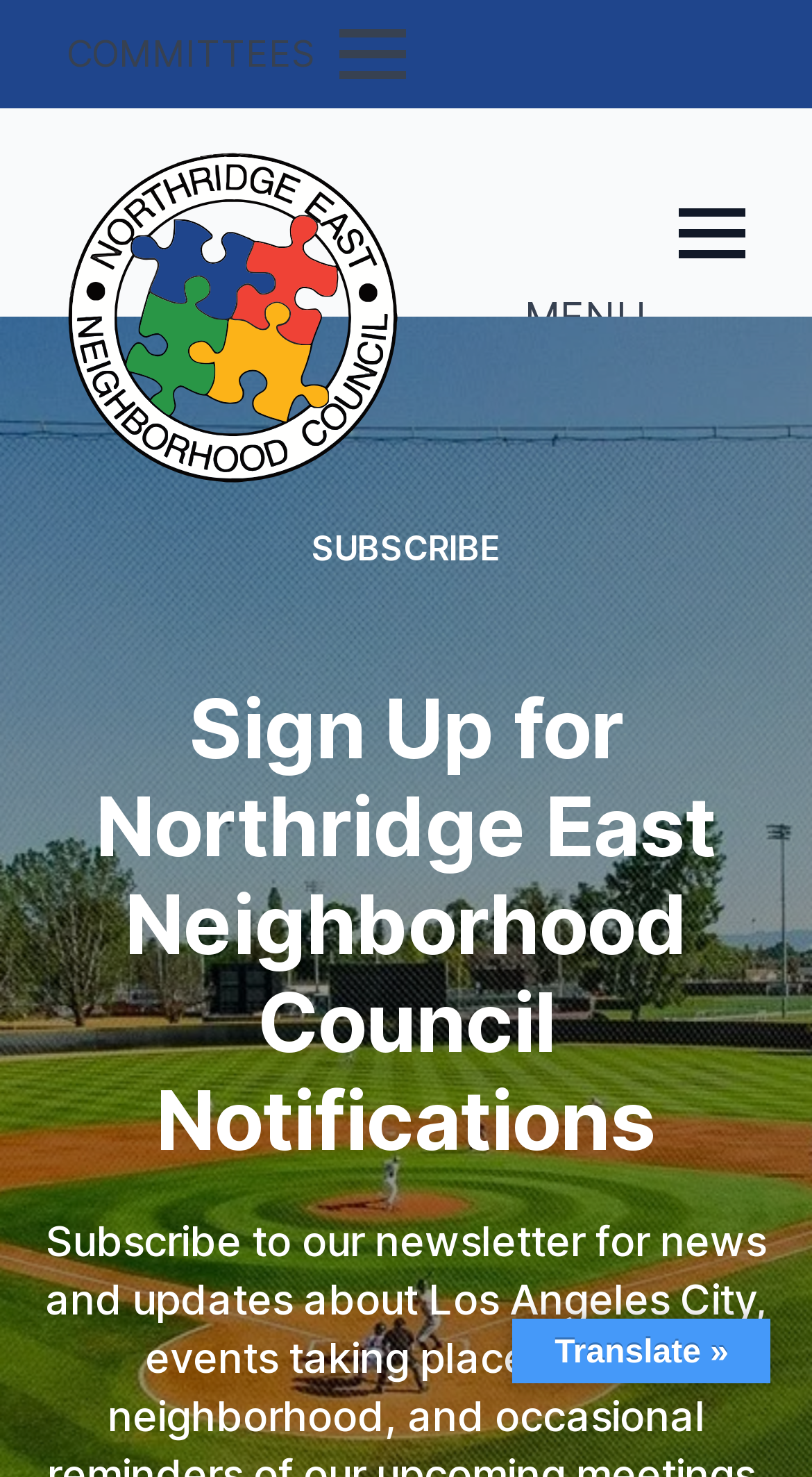What is the purpose of the 'Open Menu' button?
Please elaborate on the answer to the question with detailed information.

There are two 'Open Menu' buttons on the webpage, and they both have a 'controls' attribute that points to a 'menu' element. This suggests that the purpose of the 'Open Menu' button is to open a menu, which likely contains options or links related to the neighborhood council.